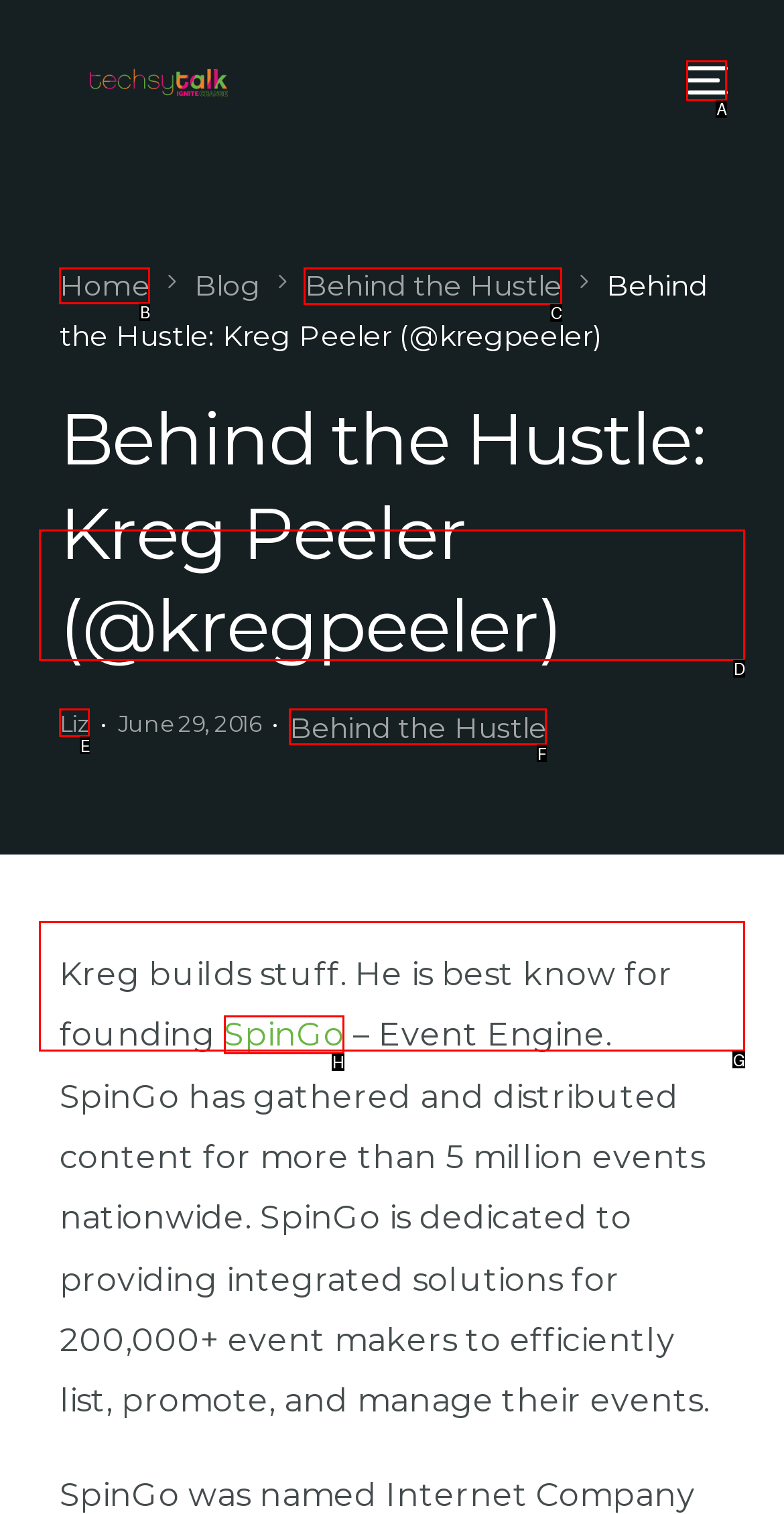Identify the letter of the UI element I need to click to carry out the following instruction: Learn more about Covid-19

None